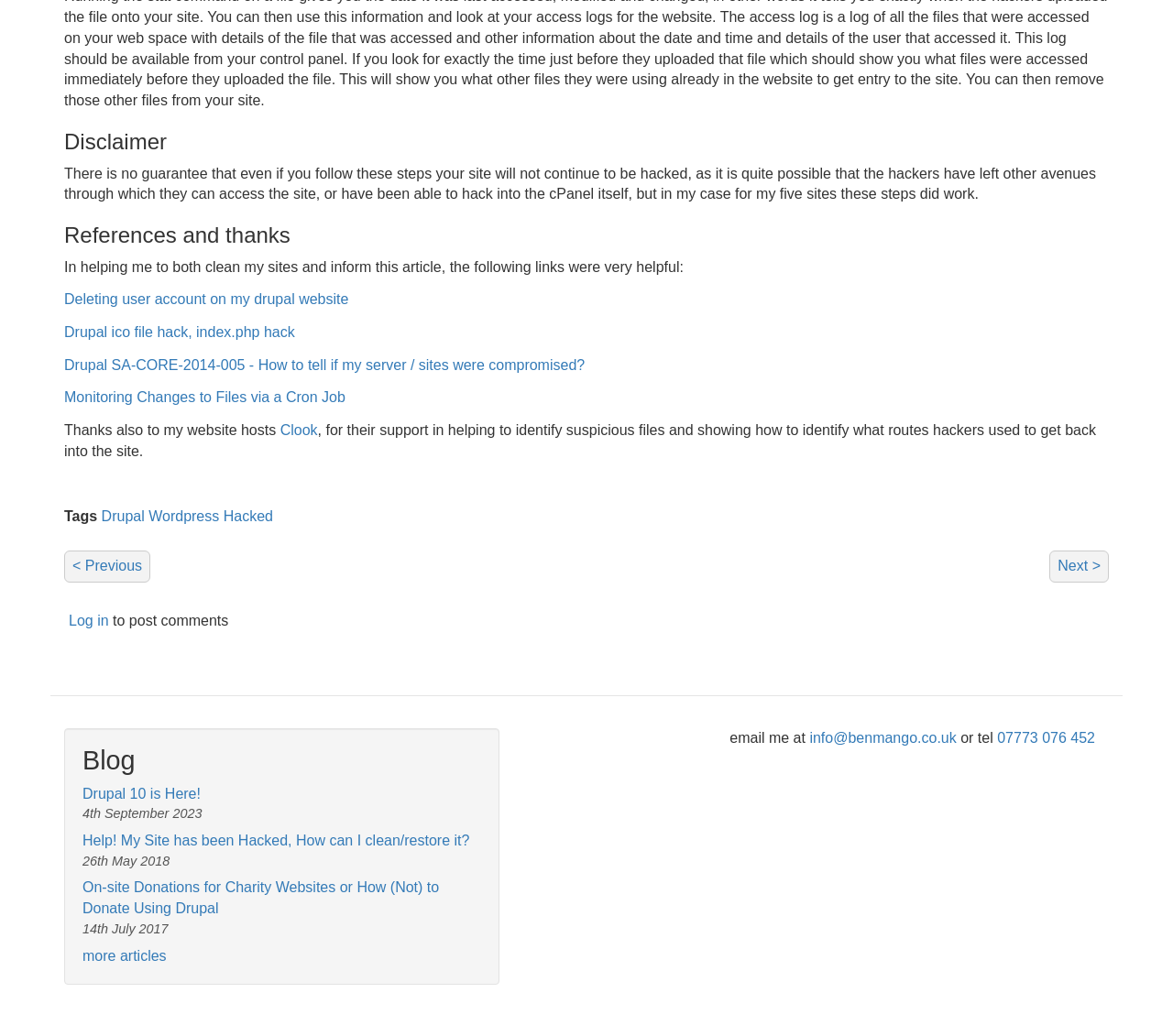What is the purpose of the links under 'References and thanks'?
Based on the image, answer the question with a single word or brief phrase.

Helpful resources